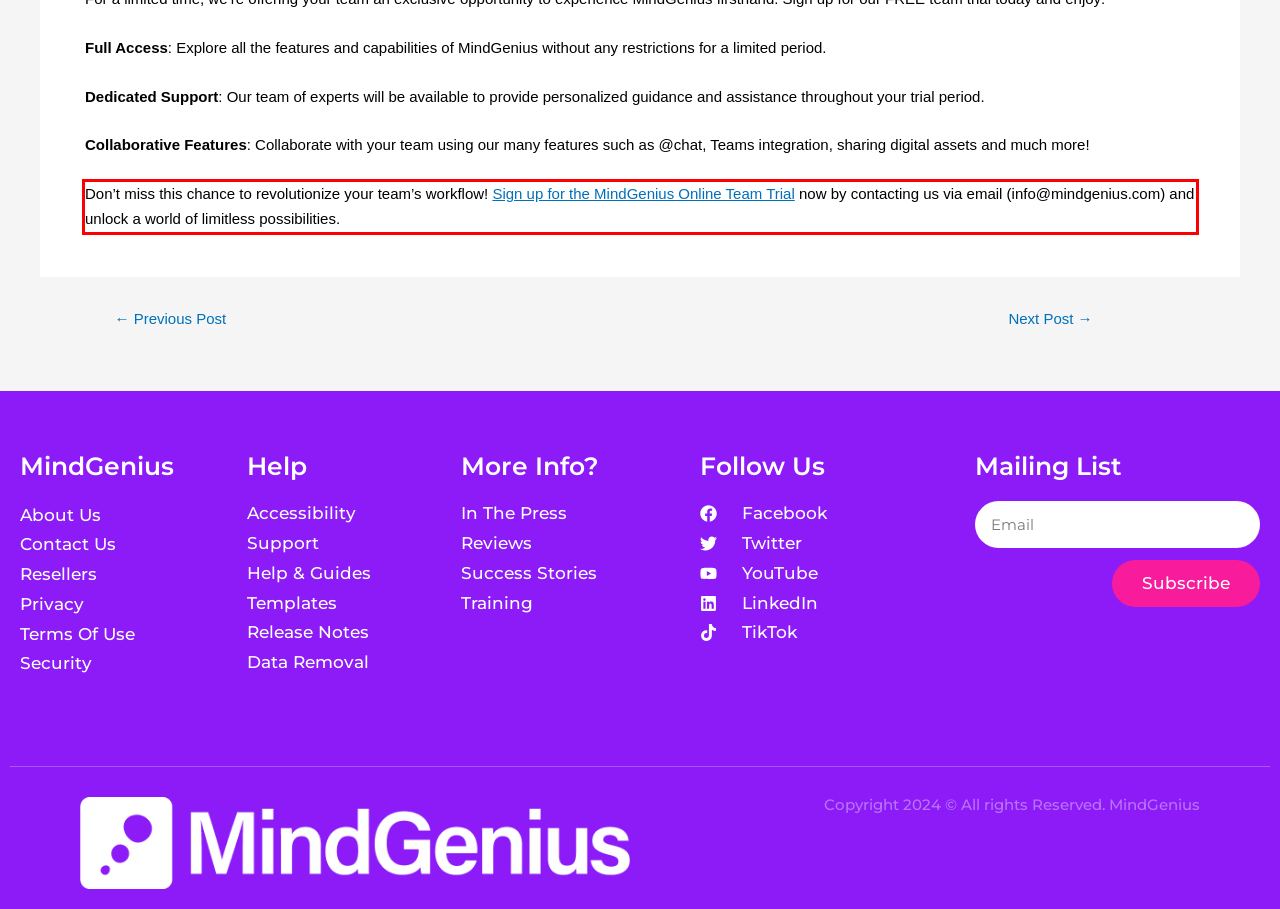You have a screenshot of a webpage, and there is a red bounding box around a UI element. Utilize OCR to extract the text within this red bounding box.

Don’t miss this chance to revolutionize your team’s workflow! Sign up for the MindGenius Online Team Trial now by contacting us via email (info@mindgenius.com) and unlock a world of limitless possibilities.